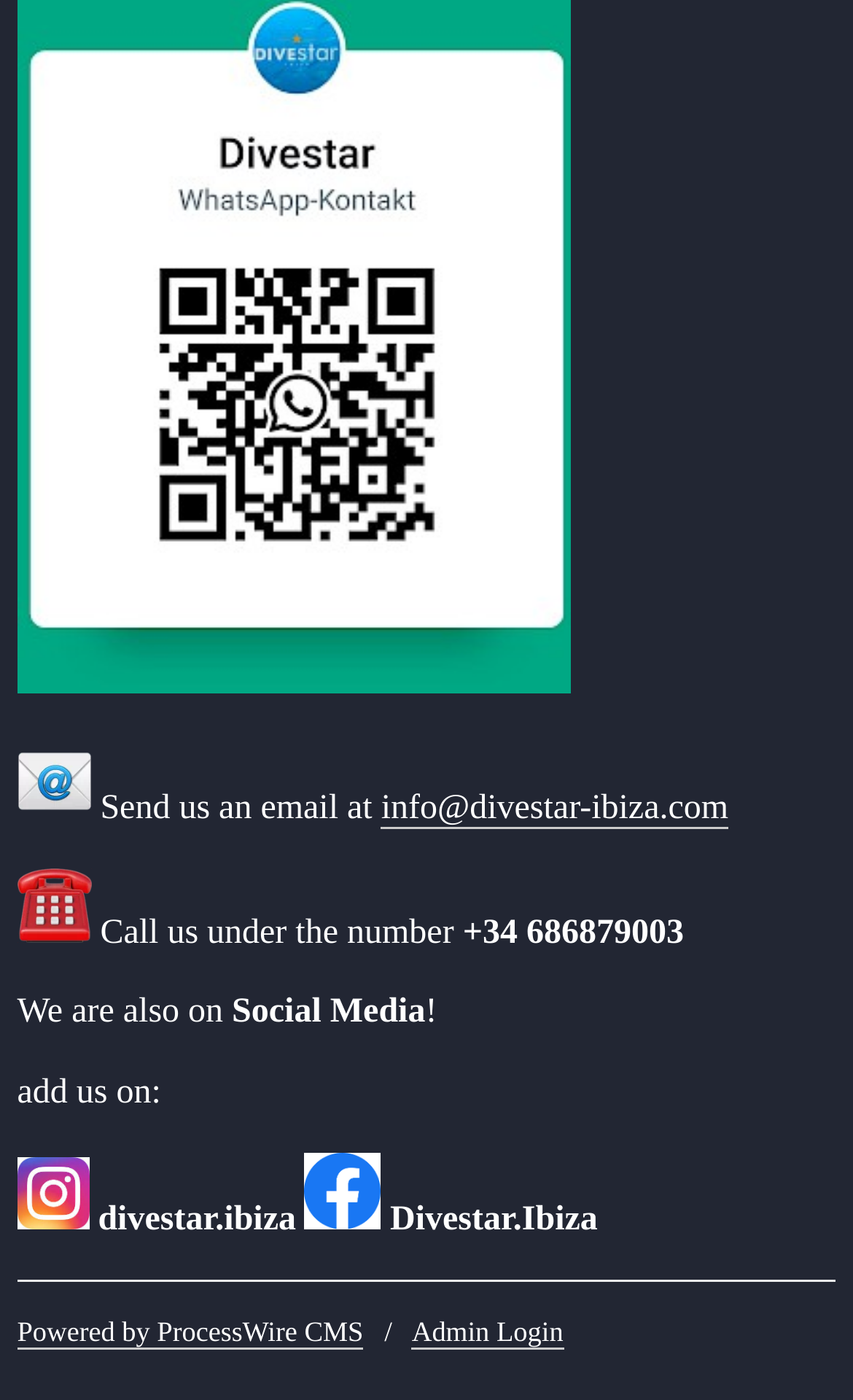Please provide the bounding box coordinates for the UI element as described: "Powered by ProcessWire CMS". The coordinates must be four floats between 0 and 1, represented as [left, top, right, bottom].

[0.02, 0.94, 0.426, 0.963]